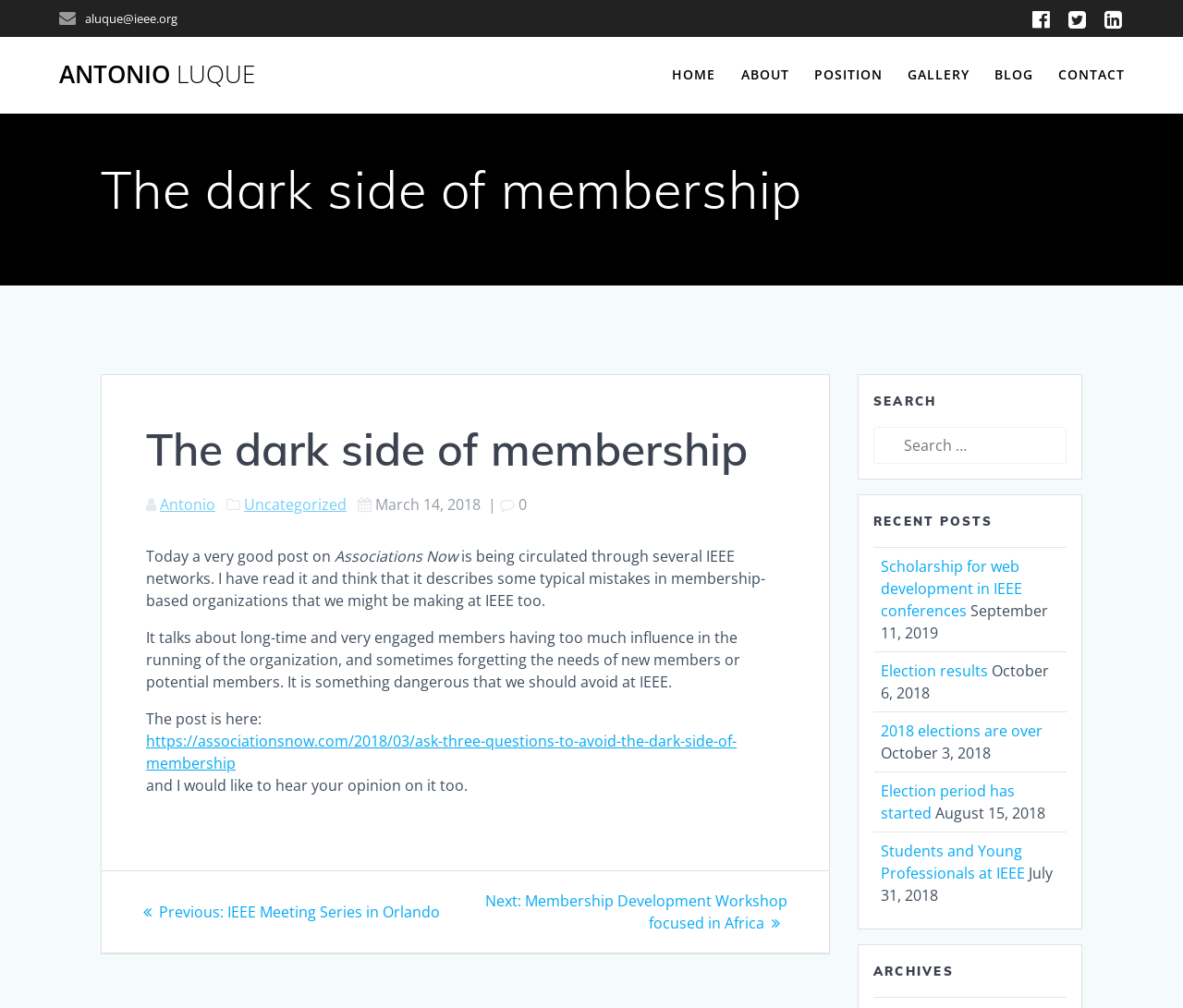Find the bounding box coordinates for the UI element that matches this description: "Election results".

[0.745, 0.656, 0.835, 0.676]